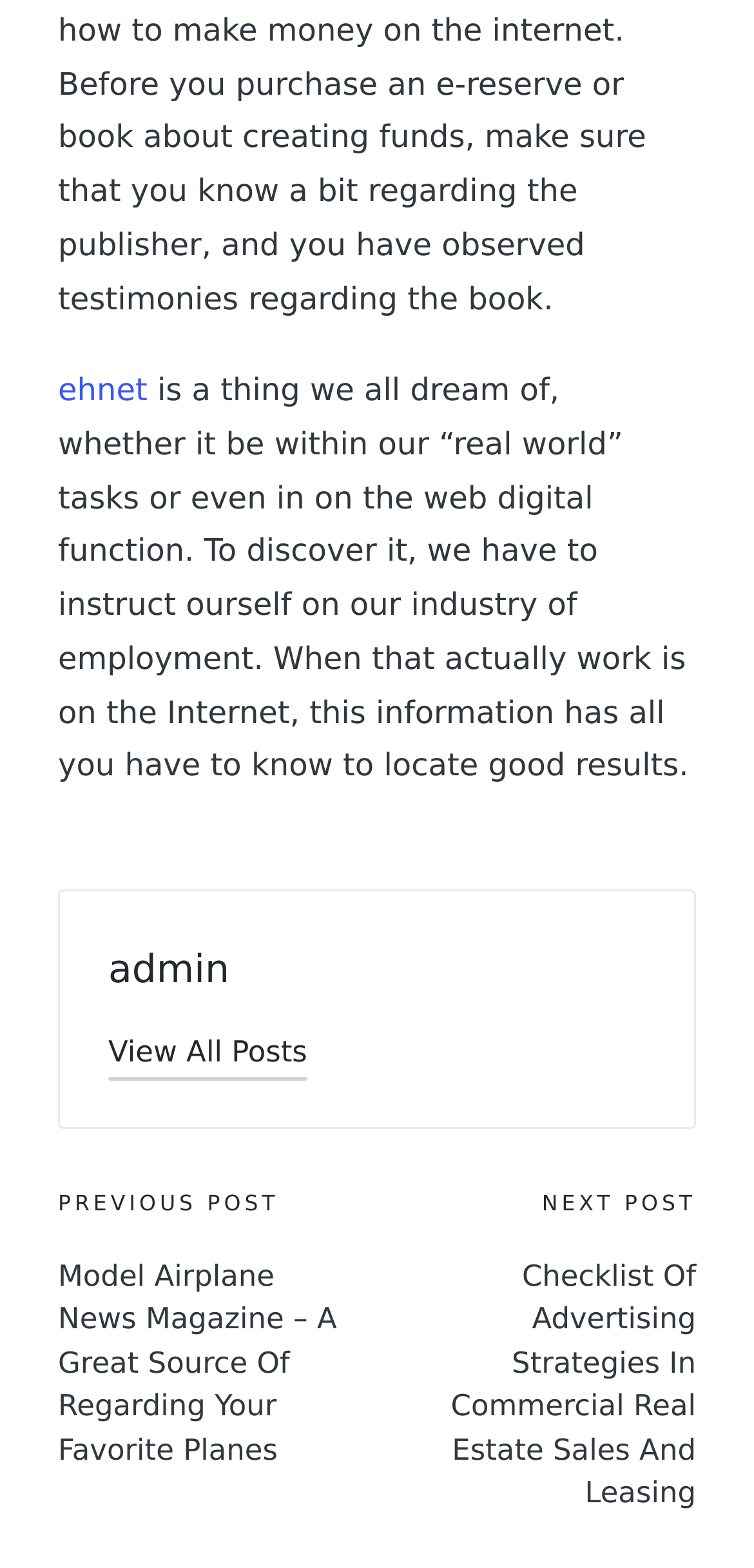What is the topic of the current post?
Please look at the screenshot and answer in one word or a short phrase.

industry of employment